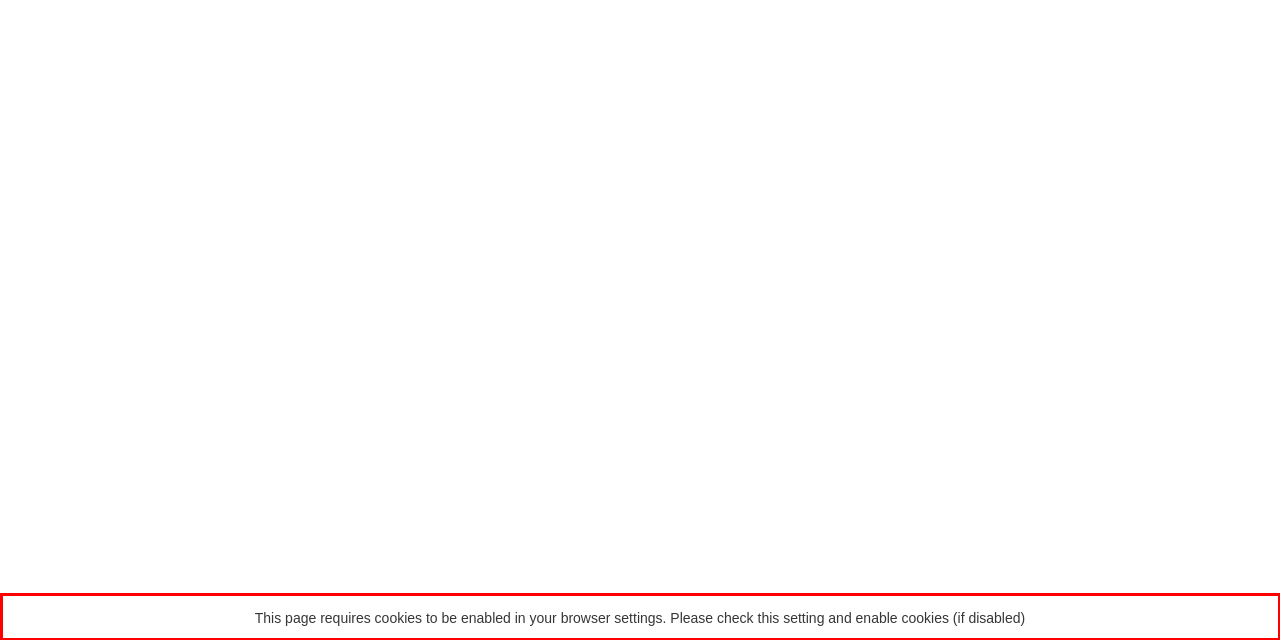Within the screenshot of the webpage, there is a red rectangle. Please recognize and generate the text content inside this red bounding box.

This page requires cookies to be enabled in your browser settings. Please check this setting and enable cookies (if disabled)